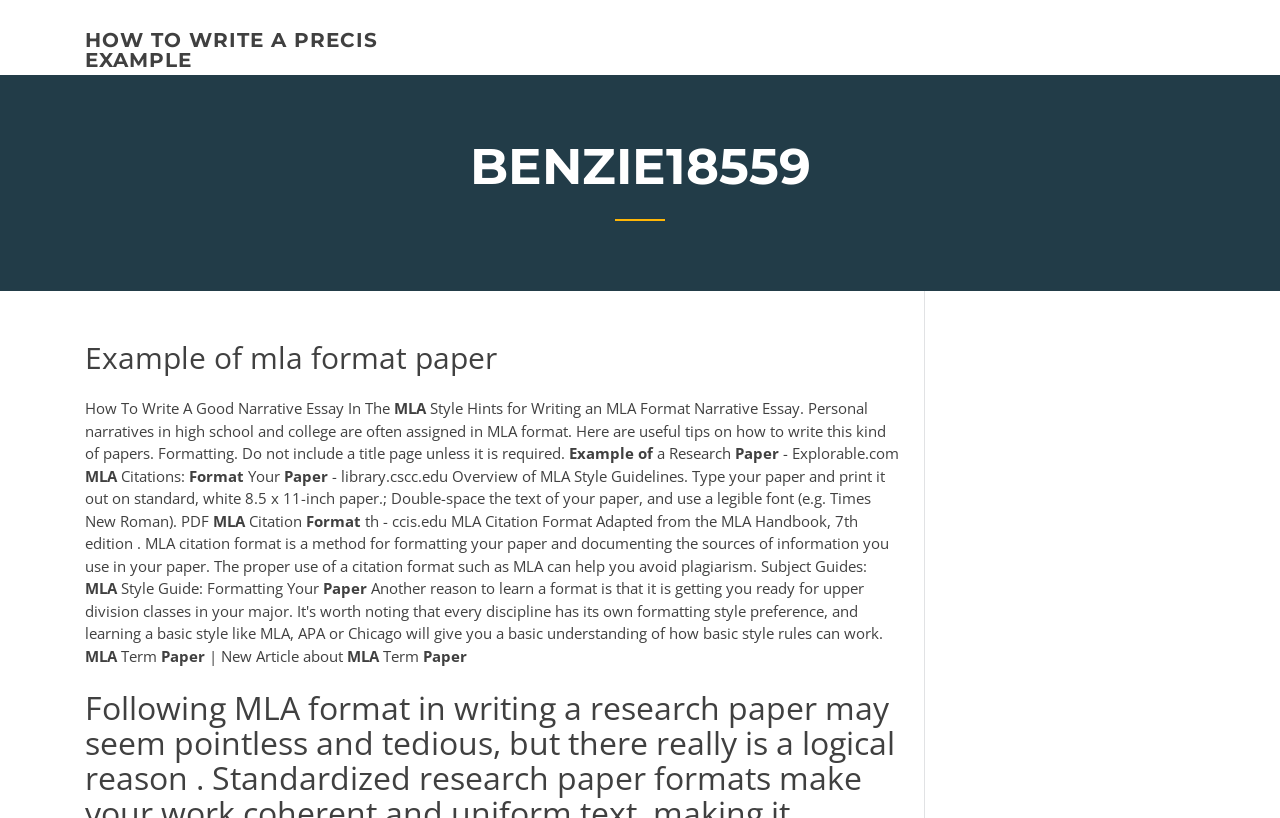Look at the image and write a detailed answer to the question: 
What is the topic of the webpage?

The webpage appears to be about MLA format paper, as indicated by the heading 'Example of mla format paper' and the various sections discussing MLA style guidelines, citations, and formatting.